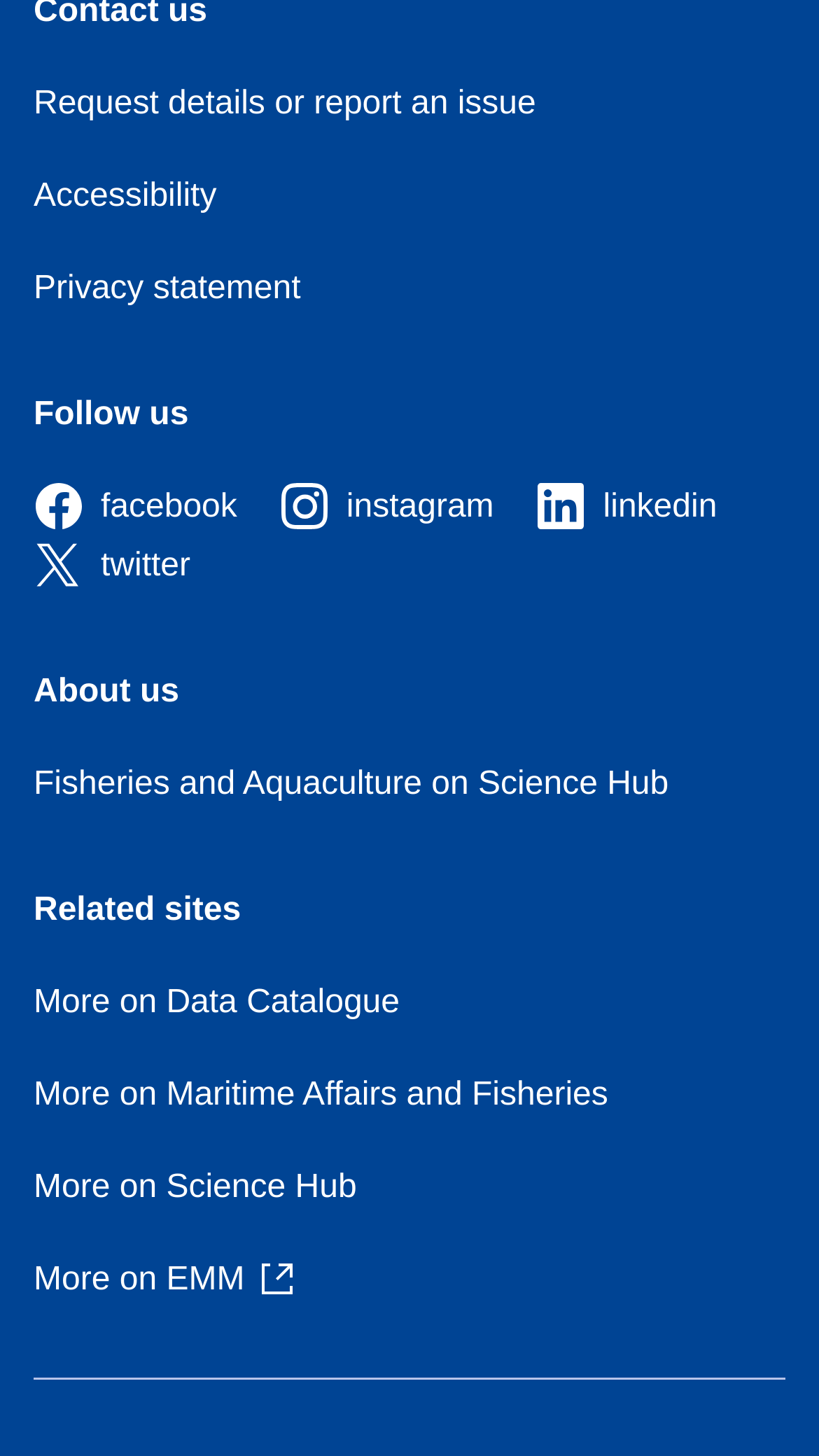Pinpoint the bounding box coordinates of the element you need to click to execute the following instruction: "Learn more about Fisheries and Aquaculture on Science Hub". The bounding box should be represented by four float numbers between 0 and 1, in the format [left, top, right, bottom].

[0.041, 0.527, 0.816, 0.551]